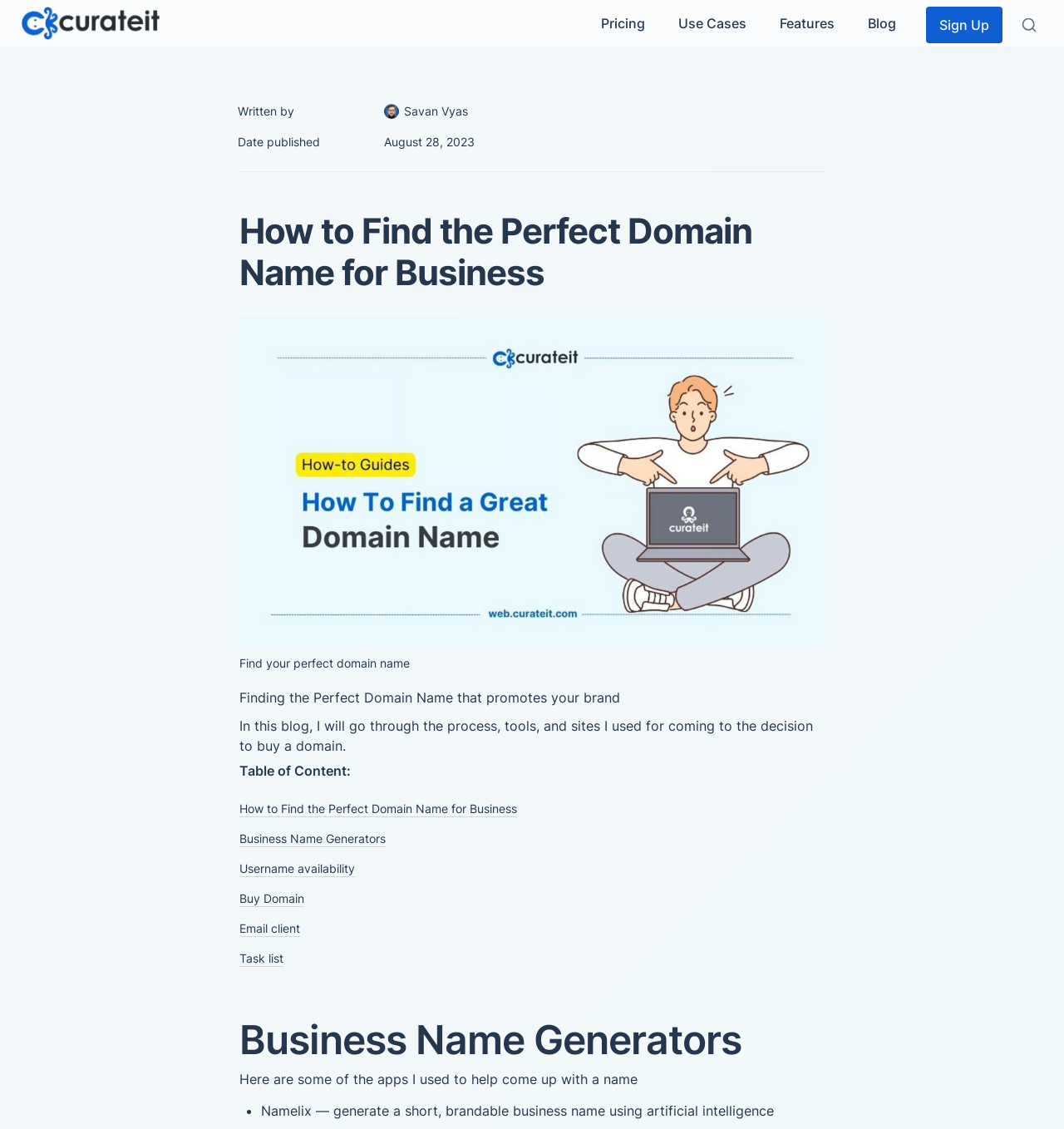Identify the bounding box coordinates for the element you need to click to achieve the following task: "Sign up". Provide the bounding box coordinates as four float numbers between 0 and 1, in the form [left, top, right, bottom].

[0.87, 0.006, 0.948, 0.038]